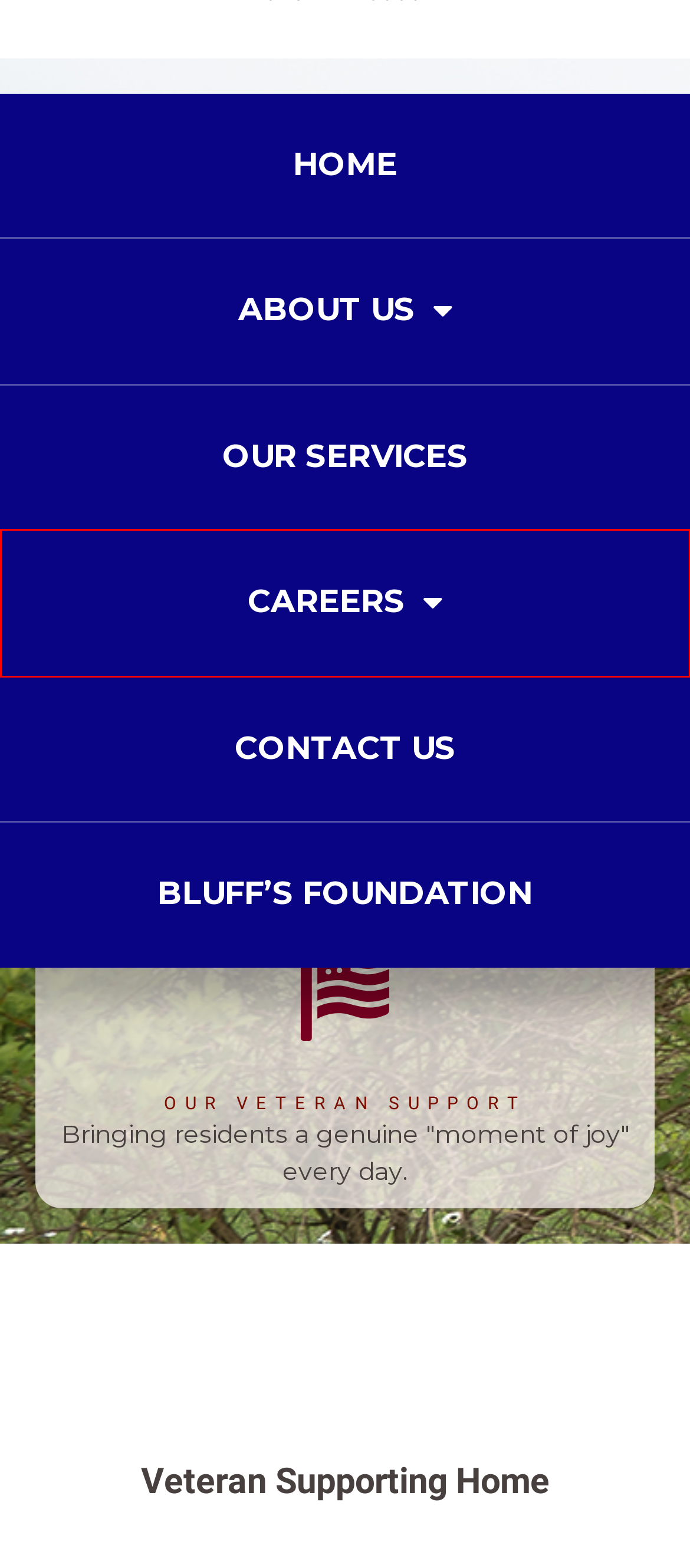You are given a screenshot of a webpage with a red rectangle bounding box. Choose the best webpage description that matches the new webpage after clicking the element in the bounding box. Here are the candidates:
A. About Us | The Bluffs
B. The Bluffs | Non-Profit Skilled Nursing Care
C. Work With Us | The Bluffs
D. Bluff's Foundation | The Bluffs
E. Contact Us | The Bluffs
F. Radio and Website Design | Zimmer Radio & Marketing Group
G. Careers | The Bluffs
H. Our Services | The Bluffs

G